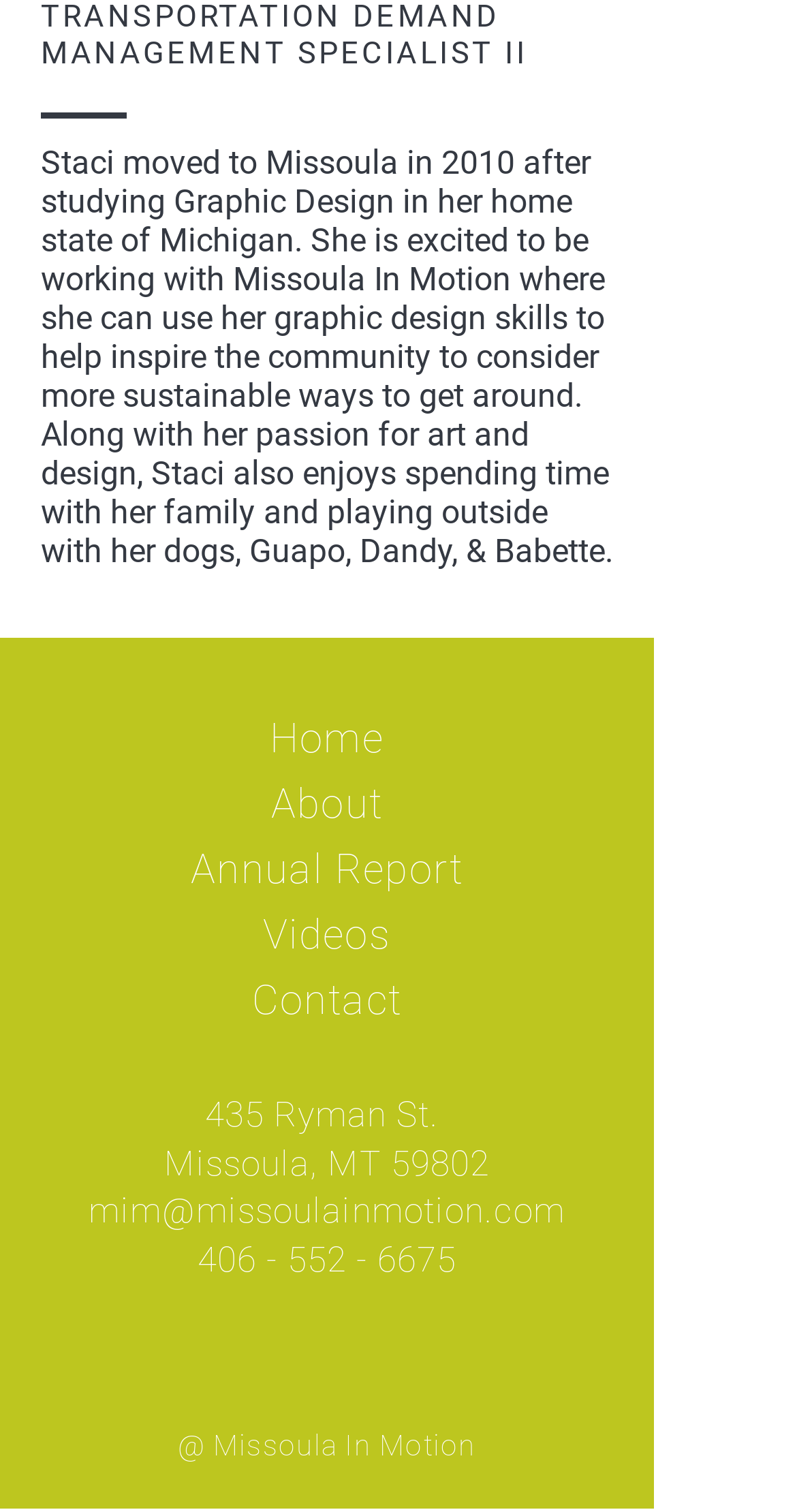Specify the bounding box coordinates of the element's area that should be clicked to execute the given instruction: "contact us". The coordinates should be four float numbers between 0 and 1, i.e., [left, top, right, bottom].

[0.316, 0.645, 0.505, 0.677]